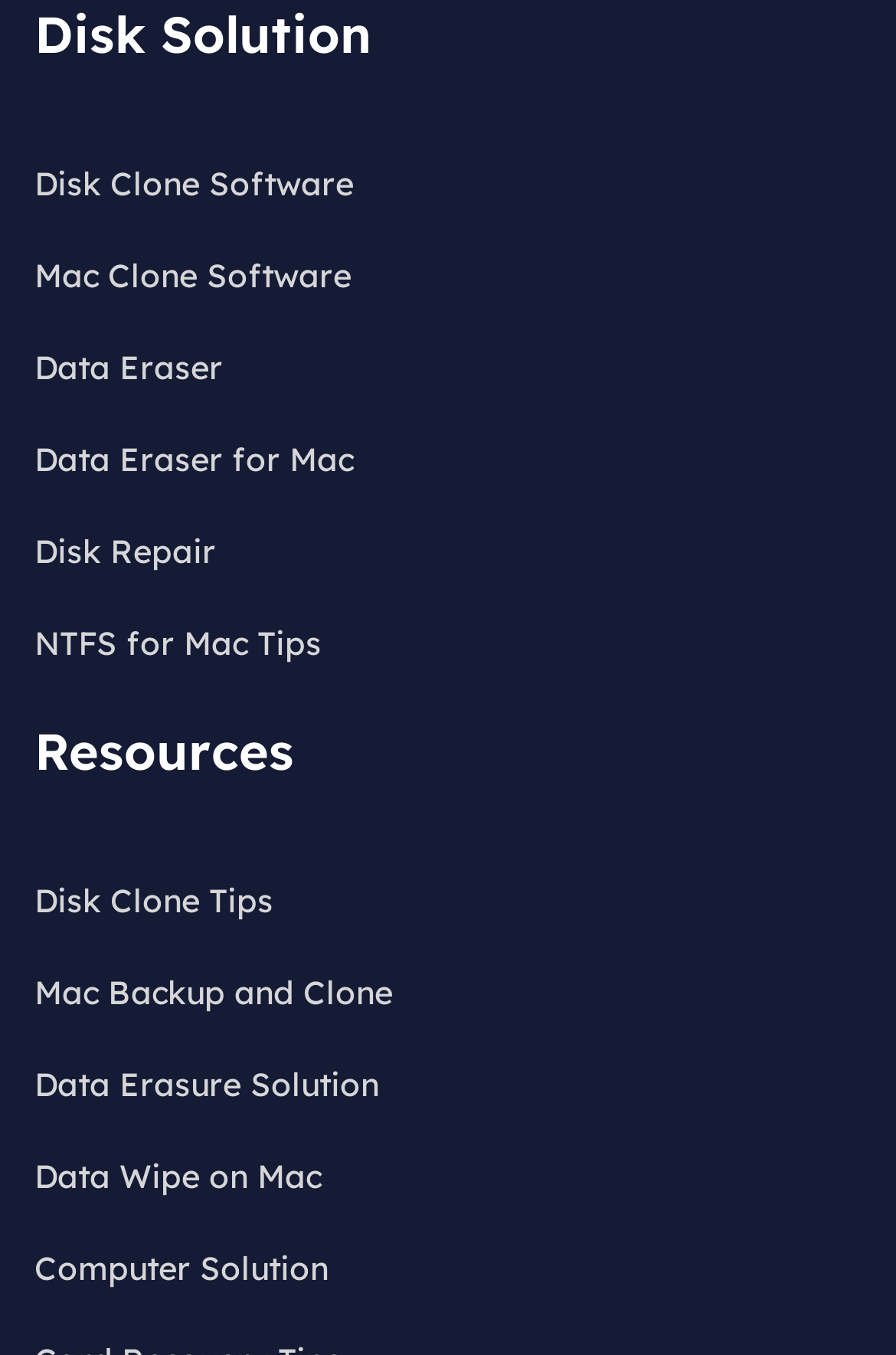Indicate the bounding box coordinates of the clickable region to achieve the following instruction: "Learn about Data Eraser."

[0.038, 0.256, 0.249, 0.287]